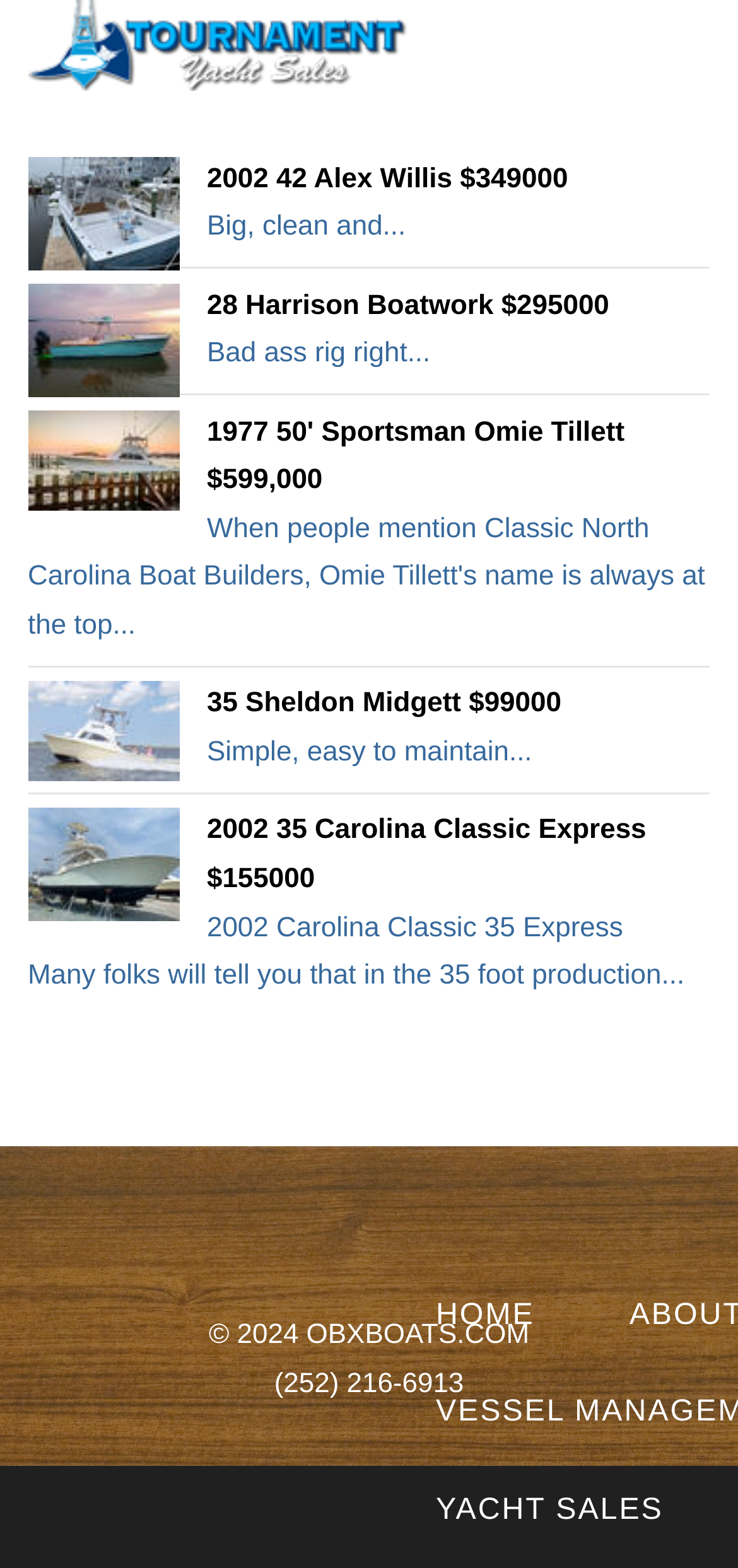How many navigation links are at the bottom of the page?
Carefully analyze the image and provide a thorough answer to the question.

I counted the number of link elements at the bottom of the page, and there are 2 of them, labeled 'HOME' and 'YACHT SALES'.